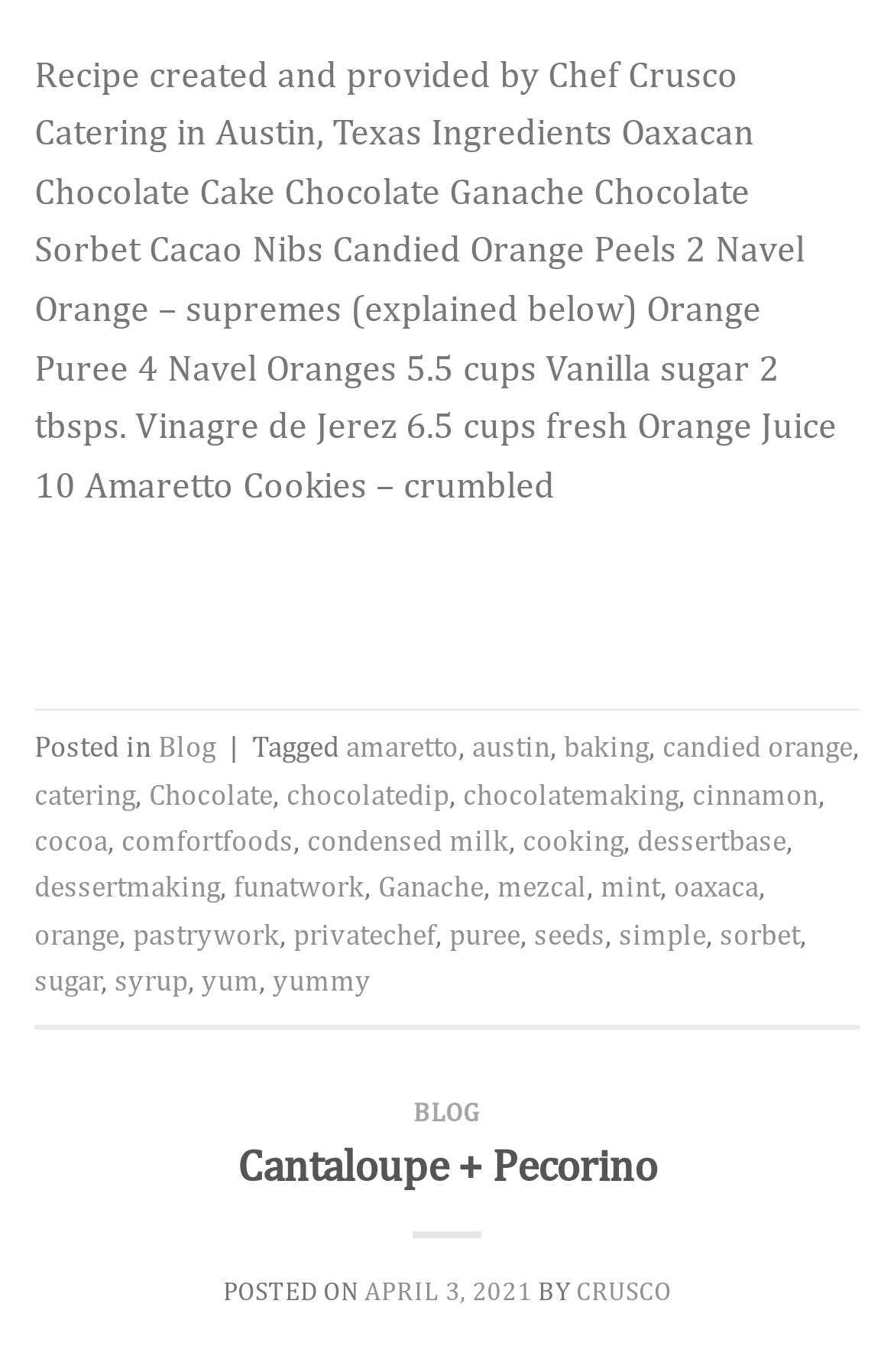Locate the bounding box for the described UI element: "Menu". Ensure the coordinates are four float numbers between 0 and 1, formatted as [left, top, right, bottom].

None